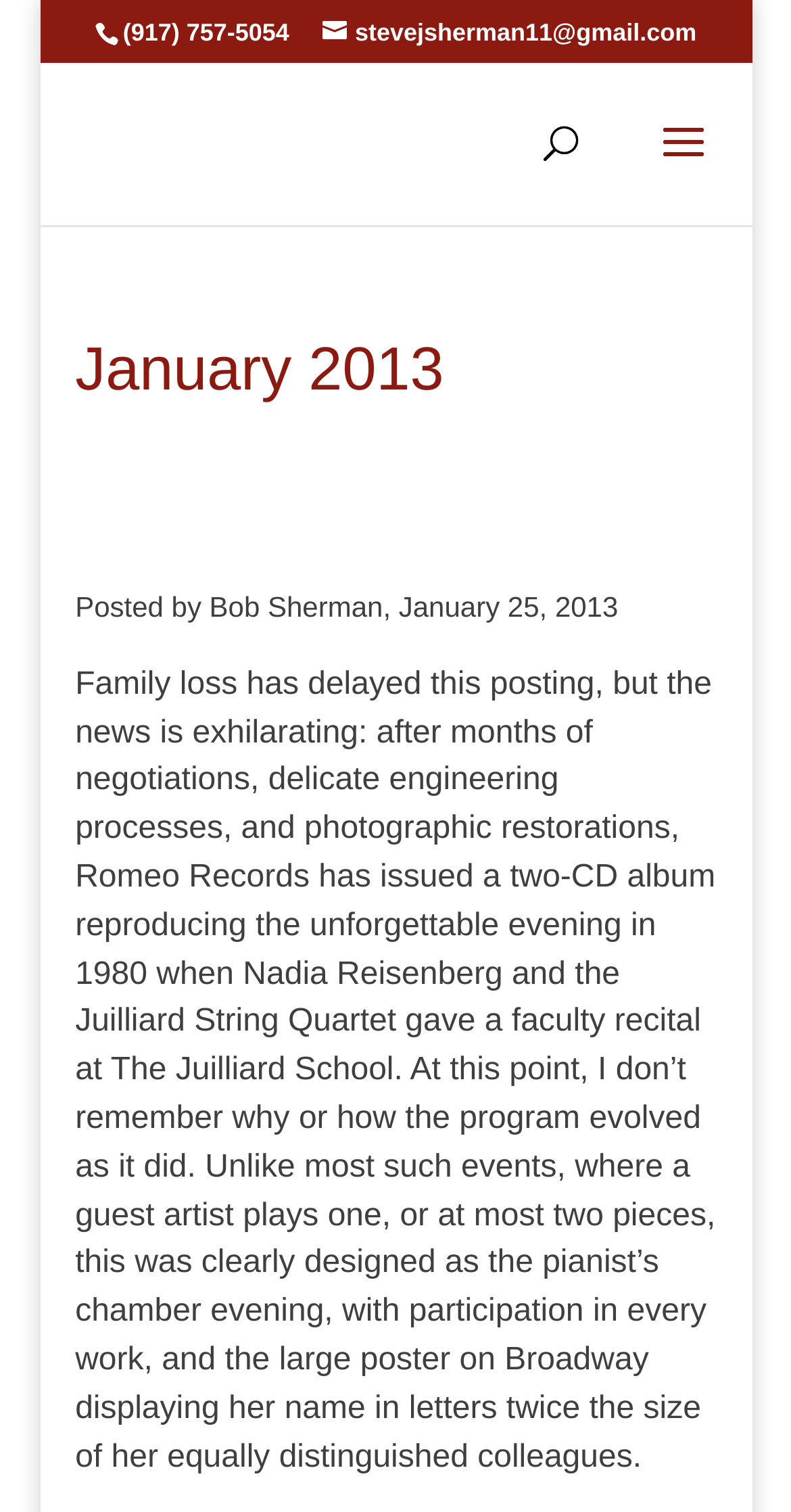Who posted the article on the webpage?
Using the image, provide a detailed and thorough answer to the question.

I found the author of the article by looking at the StaticText element with the bounding box coordinates [0.095, 0.39, 0.781, 0.412], which contains the text 'Posted by Bob Sherman, January 25, 2013'.